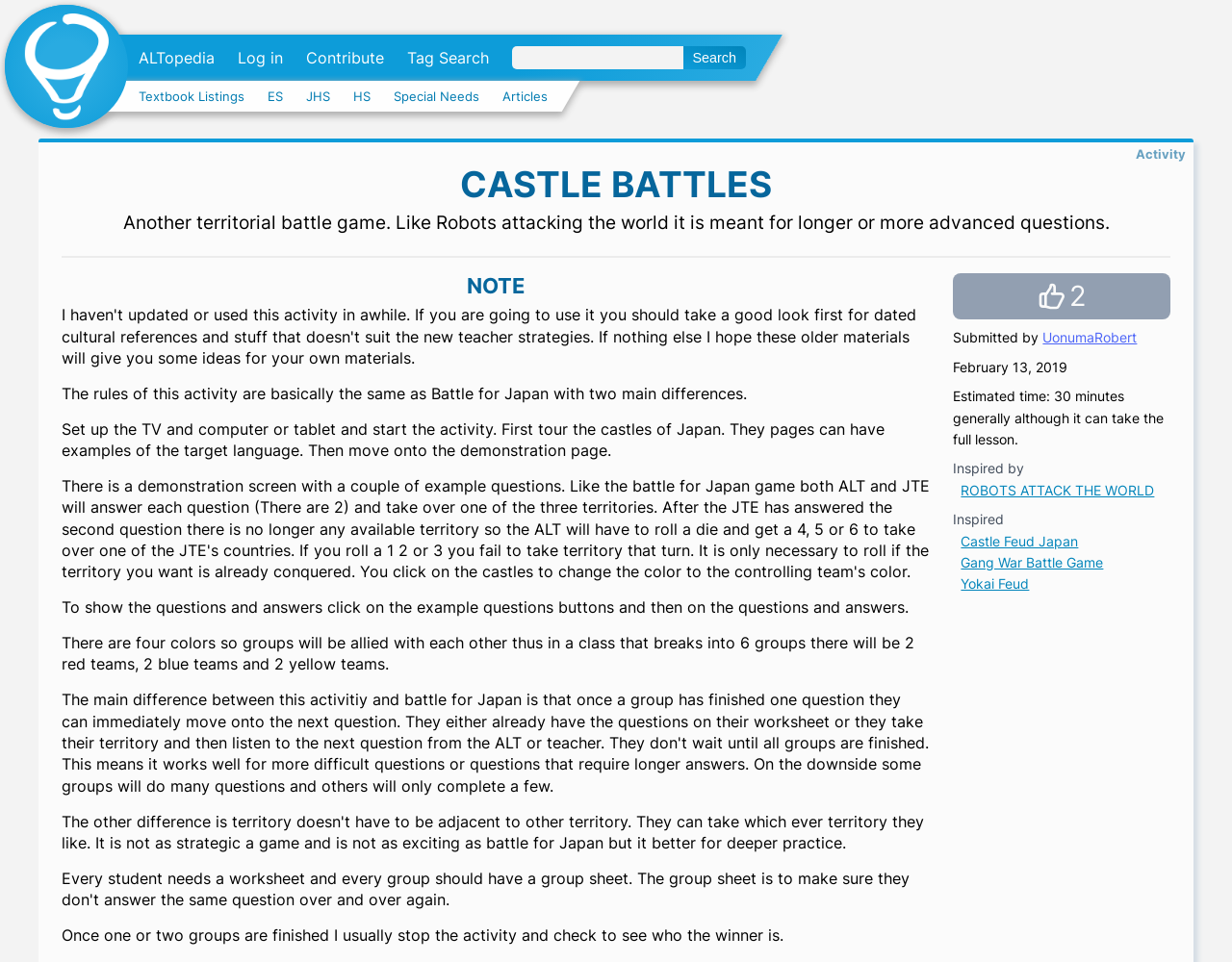Provide the bounding box coordinates in the format (top-left x, top-left y, bottom-right x, bottom-right y). All values are floating point numbers between 0 and 1. Determine the bounding box coordinate of the UI element described as: Articles

[0.408, 0.093, 0.445, 0.108]